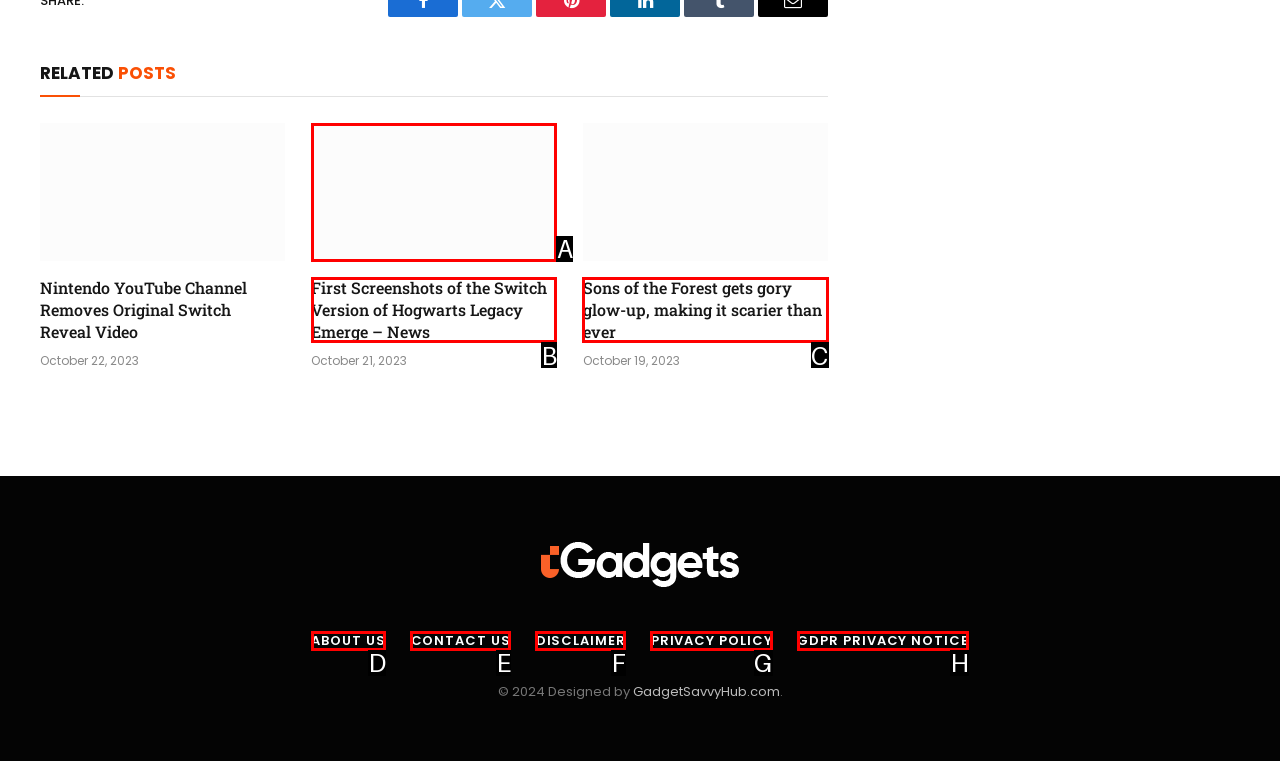From the given choices, determine which HTML element aligns with the description: Michael Mills Respond with the letter of the appropriate option.

None